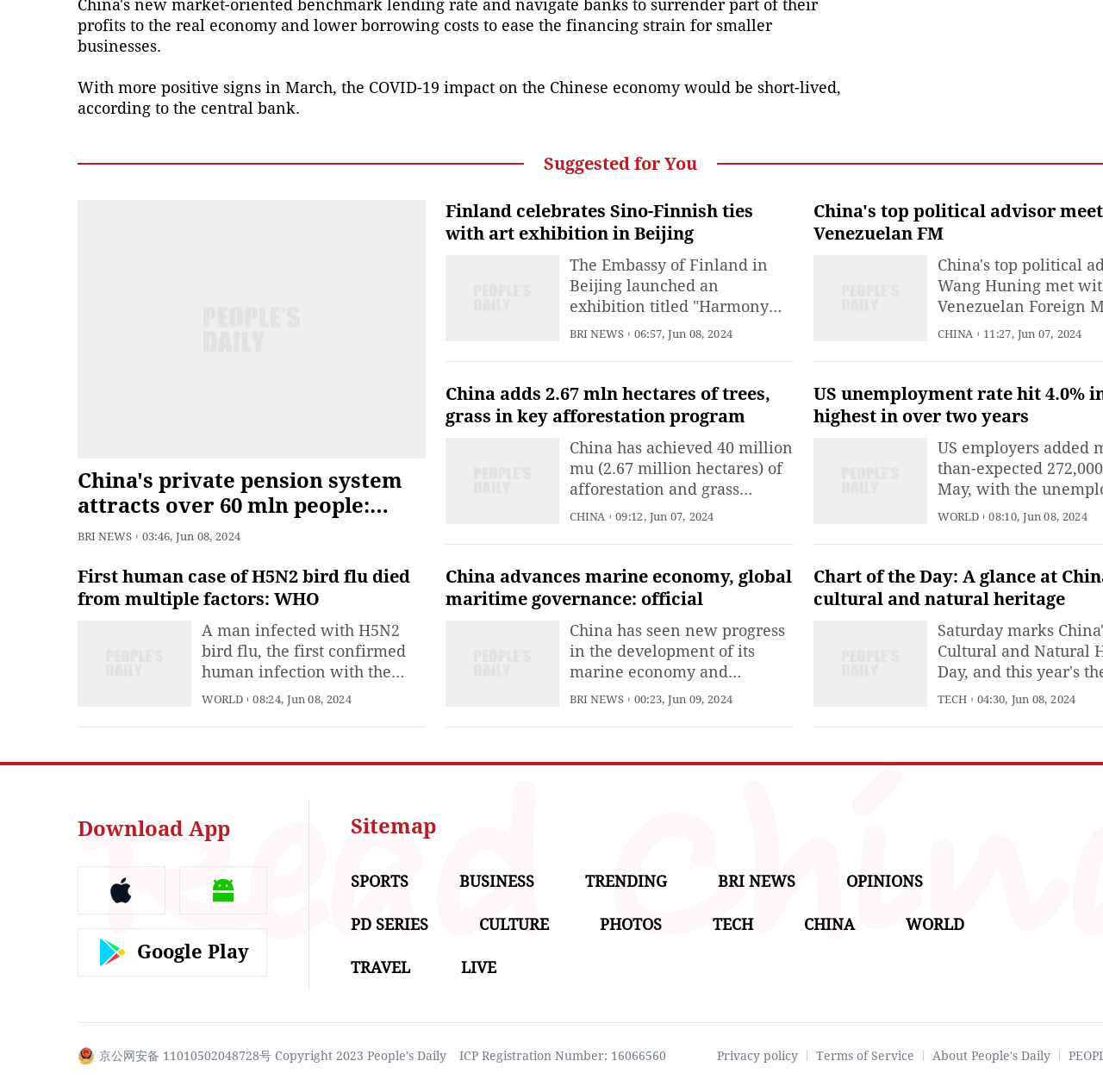Please identify the bounding box coordinates of the area I need to click to accomplish the following instruction: "Download the People's Daily English language App".

[0.07, 0.793, 0.15, 0.837]